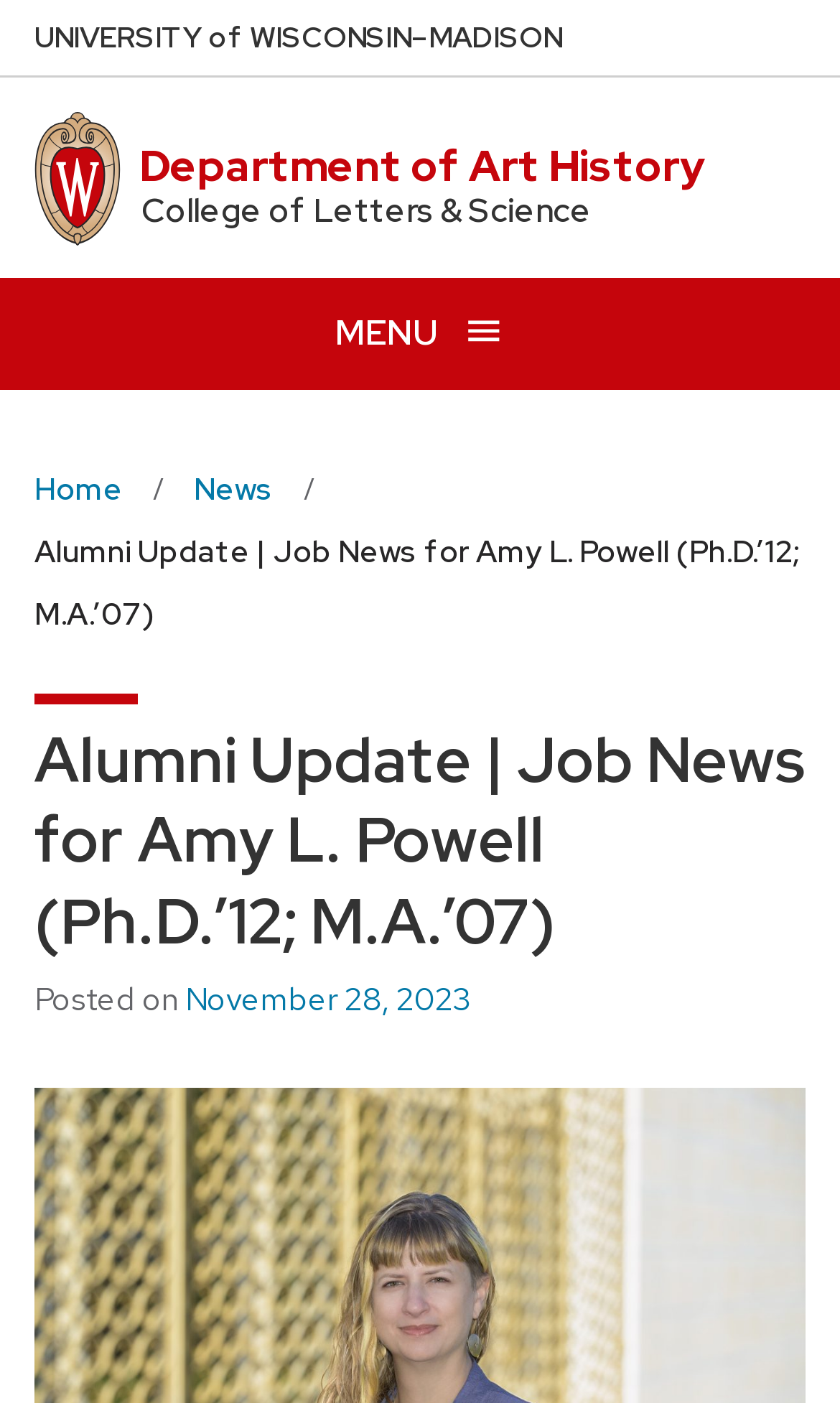Please answer the following question using a single word or phrase: 
What is the text of the breadcrumb navigation?

Home, News, Alumni Update